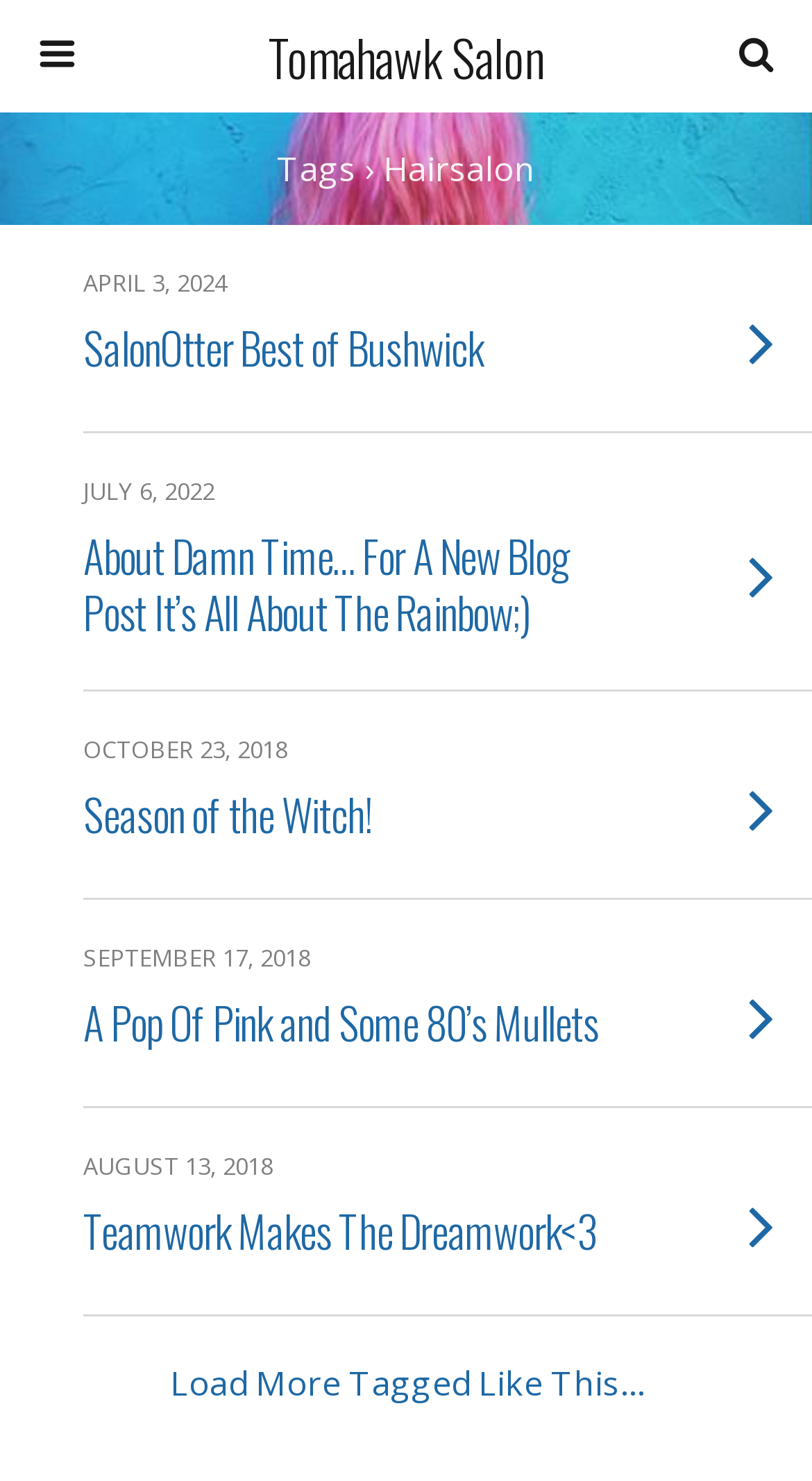How many blog posts are listed on this webpage?
Refer to the screenshot and deliver a thorough answer to the question presented.

I found five link elements with headings that appear to be blog post titles, each with a bounding box coordinate that suggests they are listed vertically on the webpage. This suggests that there are five blog posts listed on this webpage.